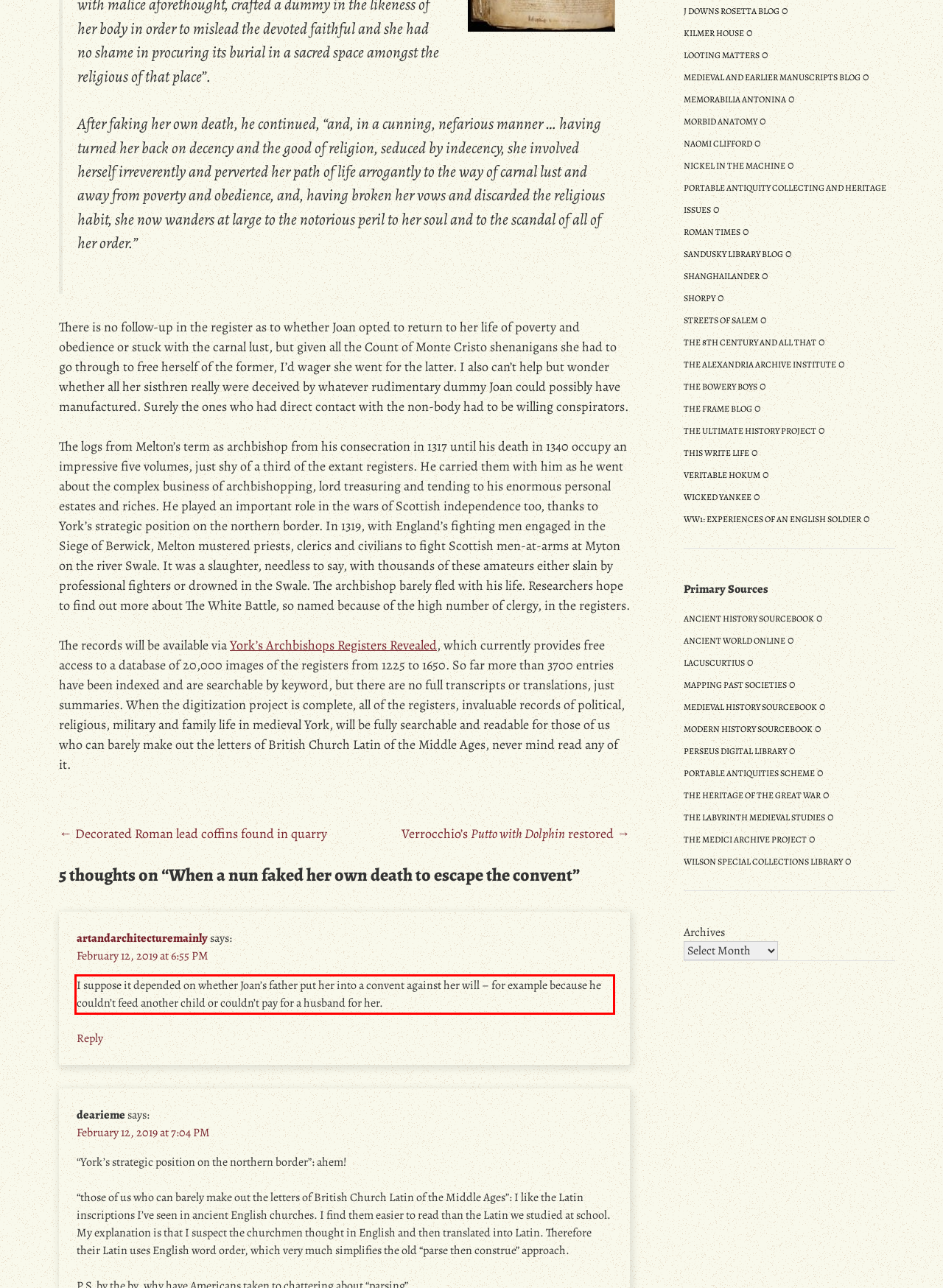Examine the screenshot of the webpage, locate the red bounding box, and perform OCR to extract the text contained within it.

I suppose it depended on whether Joan’s father put her into a convent against her will – for example because he couldn’t feed another child or couldn’t pay for a husband for her.